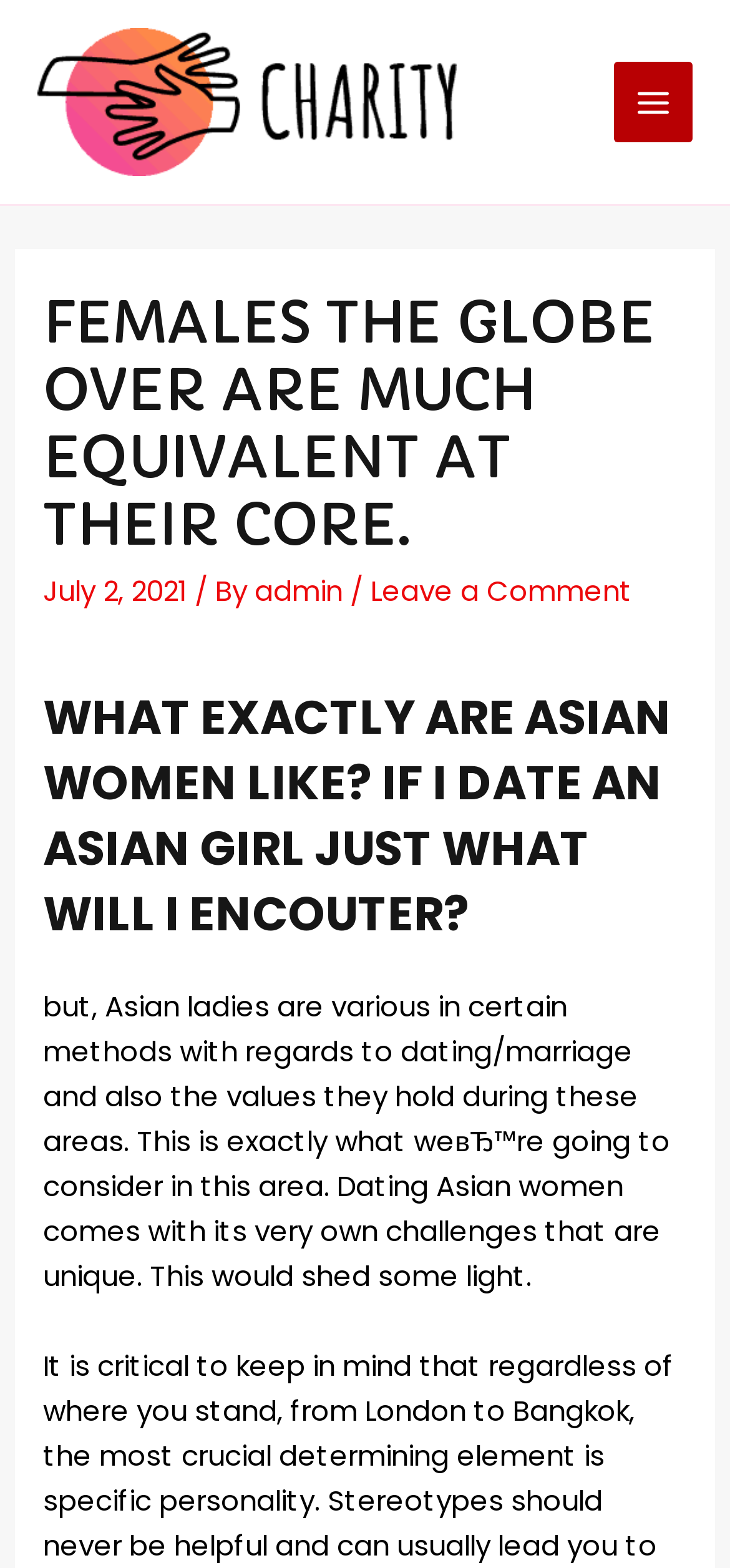Who is the author of the article?
Please use the image to deliver a detailed and complete answer.

I found the author's name by looking at the link element that says 'admin' which is located below the date of the article and above the 'Leave a Comment' link.